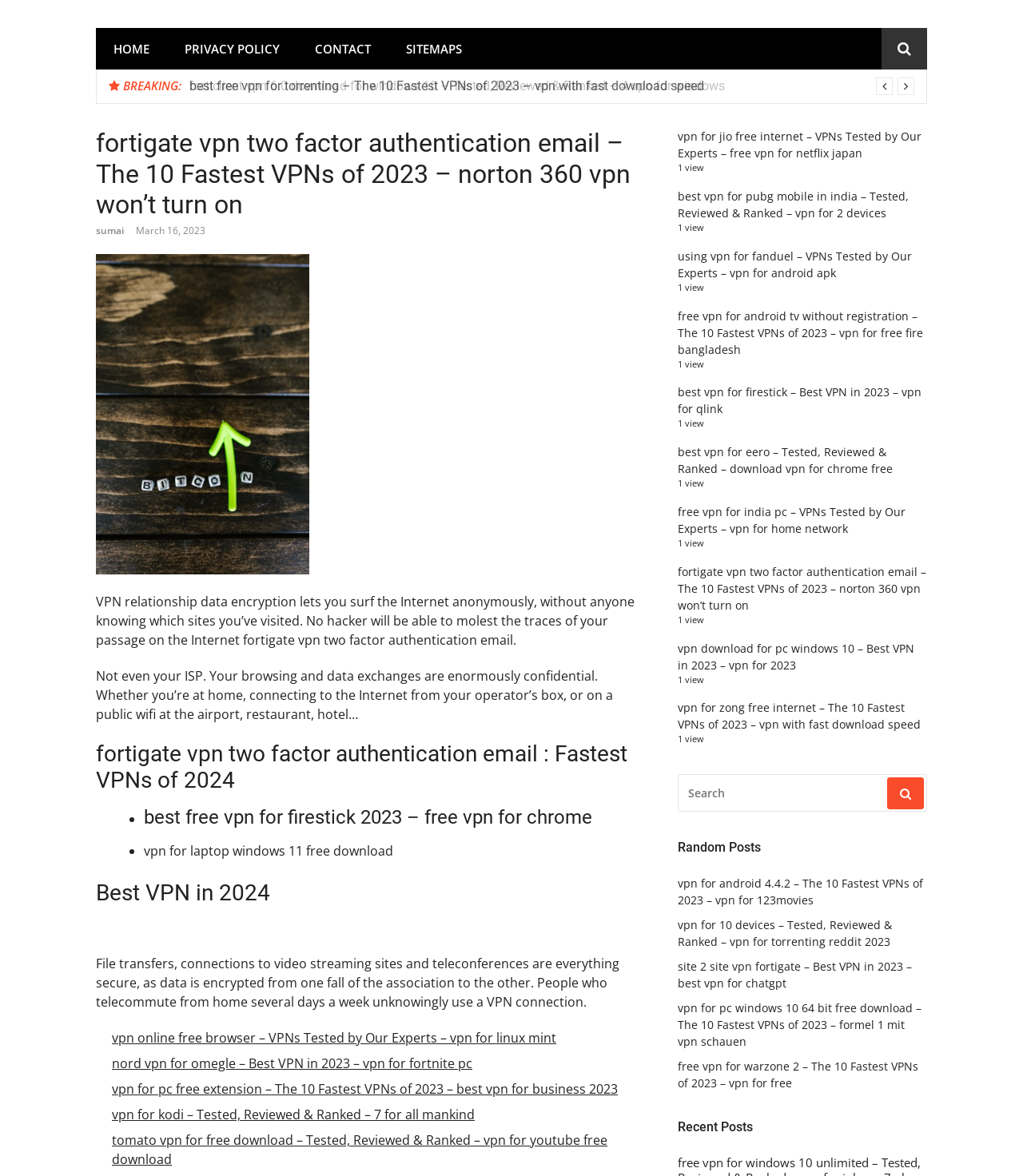Determine the bounding box coordinates of the UI element that matches the following description: "sumai". The coordinates should be four float numbers between 0 and 1 in the format [left, top, right, bottom].

[0.094, 0.19, 0.121, 0.202]